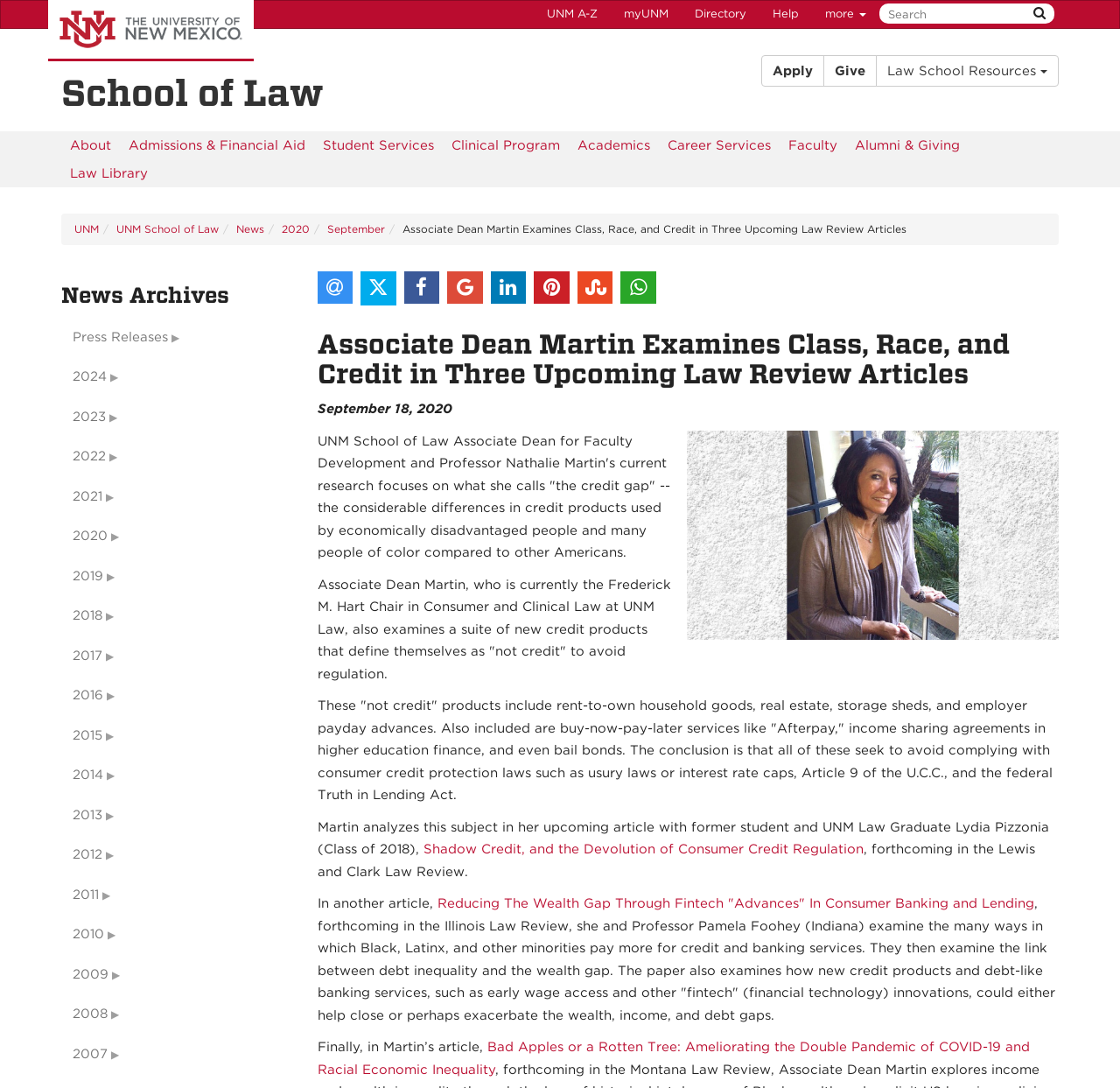What is the research focus of Associate Dean Martin?
Provide a one-word or short-phrase answer based on the image.

The credit gap